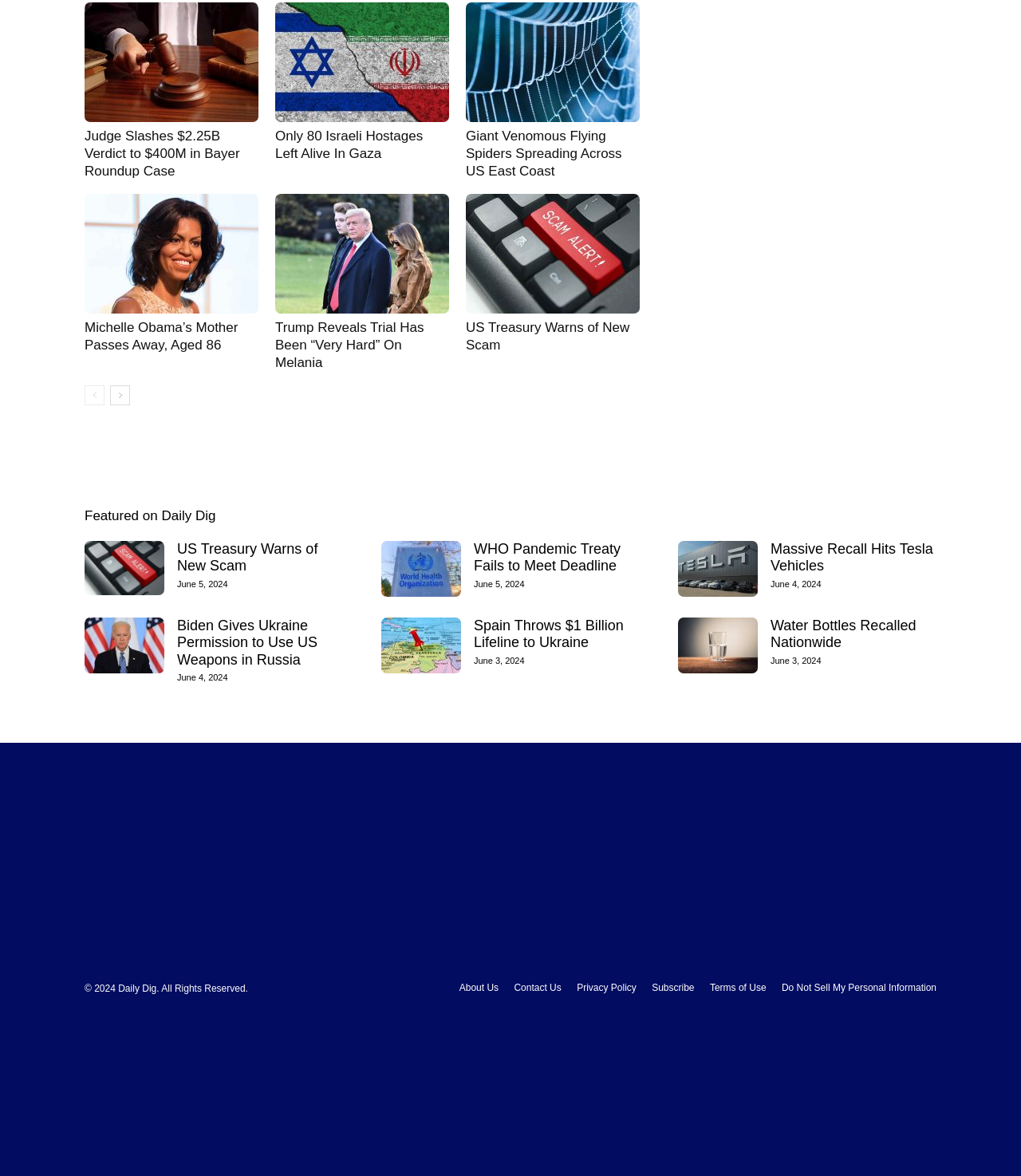What is the date of the news article 'WHO Pandemic Treaty Fails to Meet Deadline'?
Based on the visual content, answer with a single word or a brief phrase.

June 5, 2024